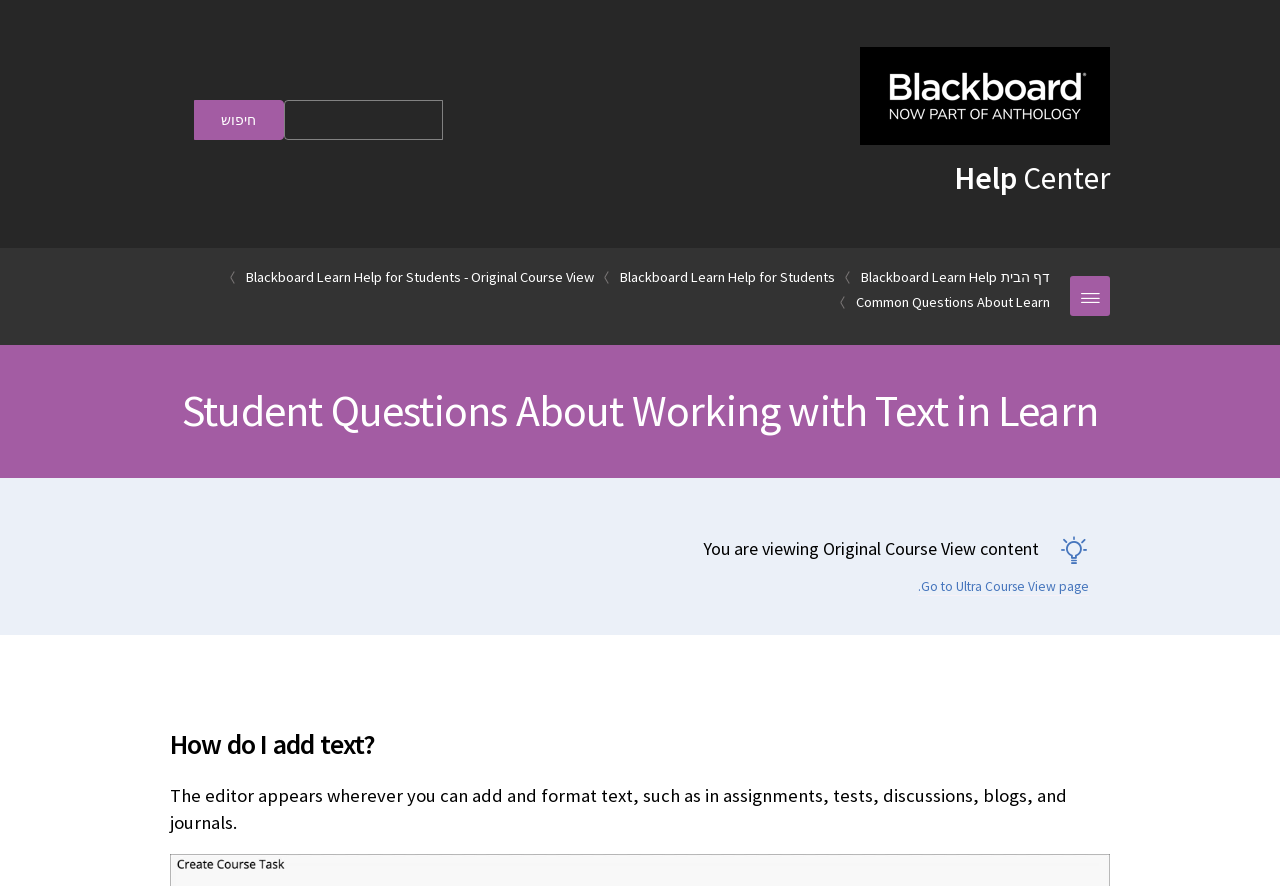Determine the bounding box coordinates of the element that should be clicked to execute the following command: "go to ultra course view page".

[0.717, 0.652, 0.851, 0.673]